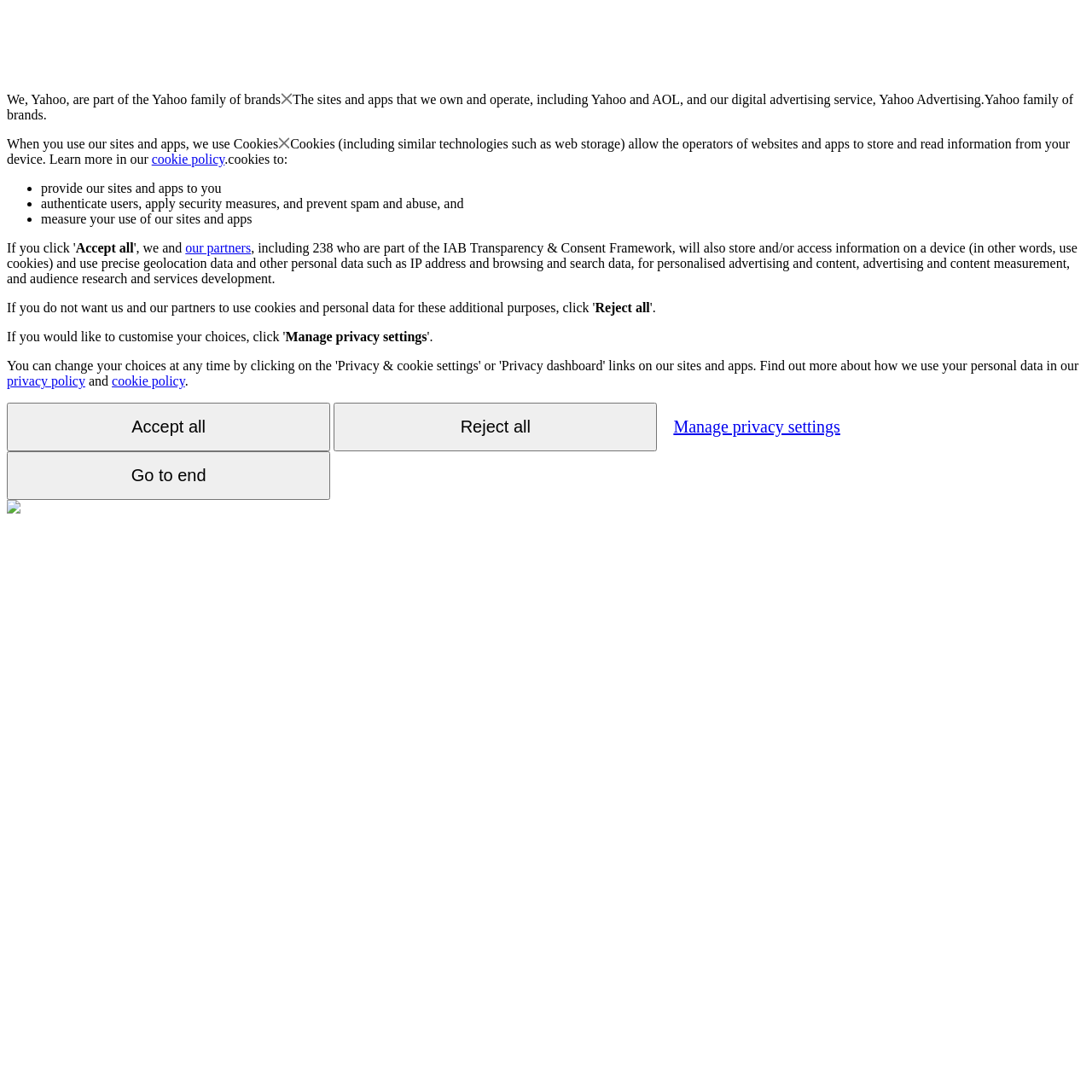Respond with a single word or phrase:
What is the purpose of the 'Manage privacy settings' button?

manage privacy